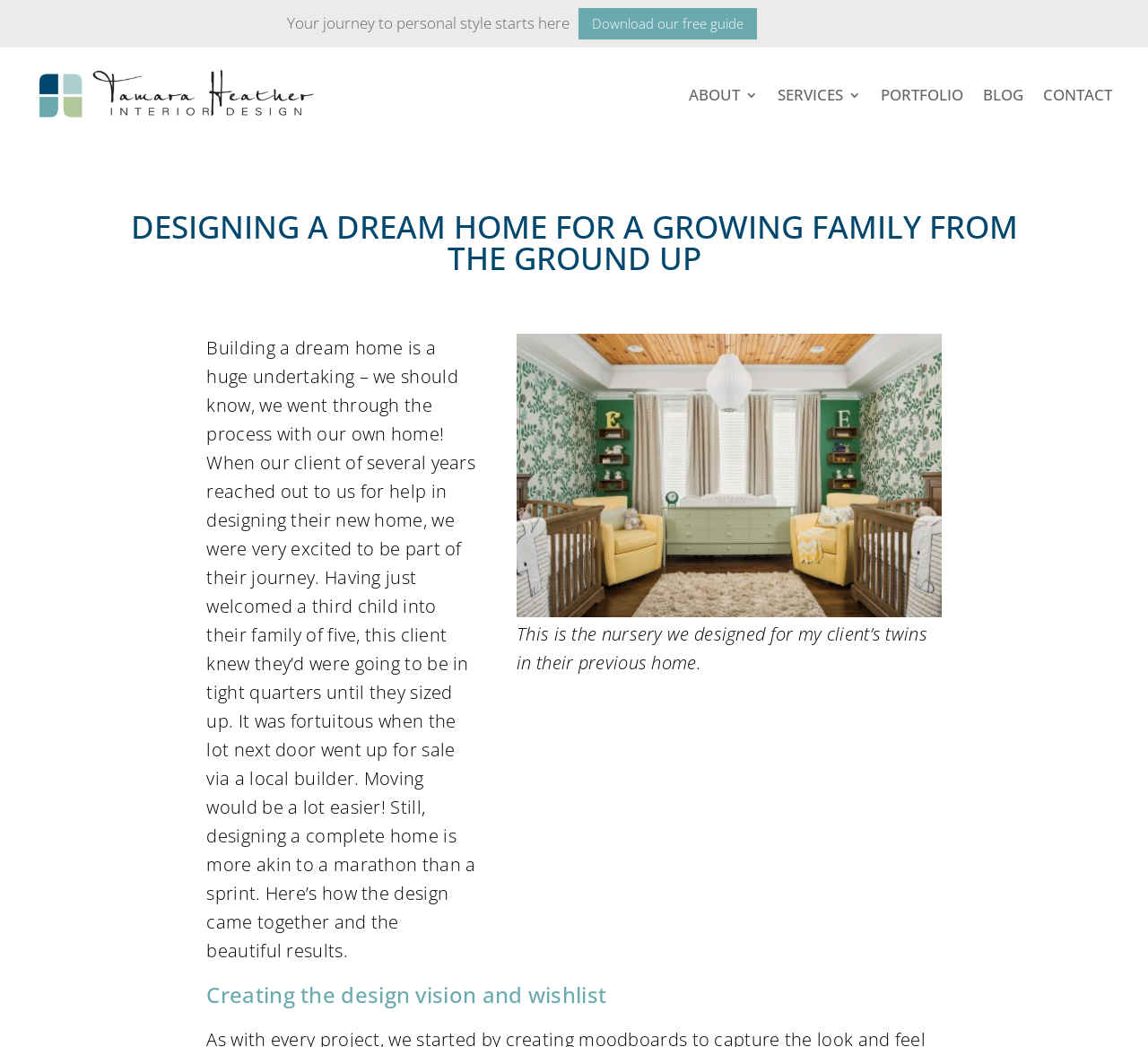What is shown in the image?
Use the image to answer the question with a single word or phrase.

Kids room design